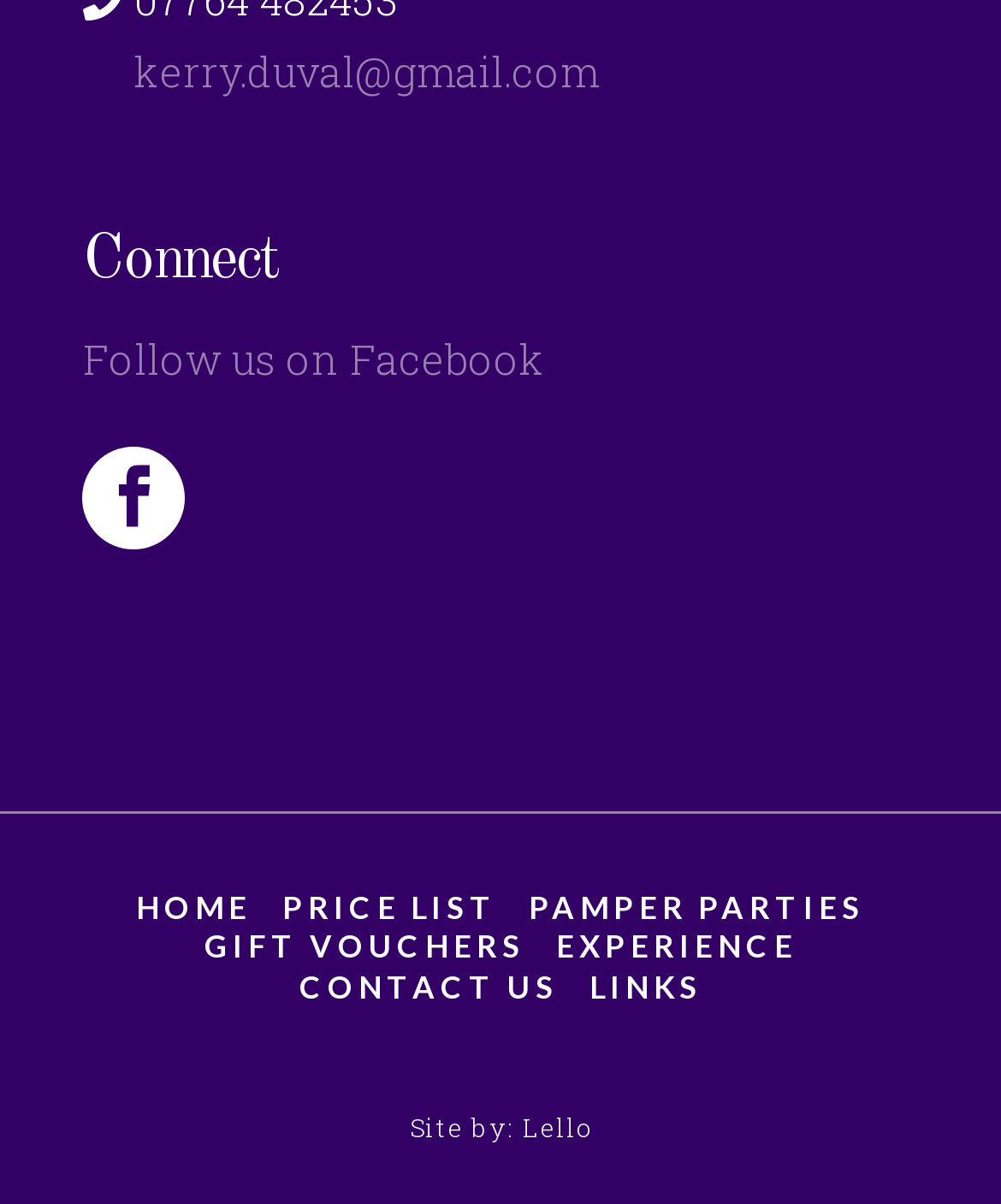Determine the bounding box coordinates for the area you should click to complete the following instruction: "Contact us".

[0.299, 0.804, 0.558, 0.837]